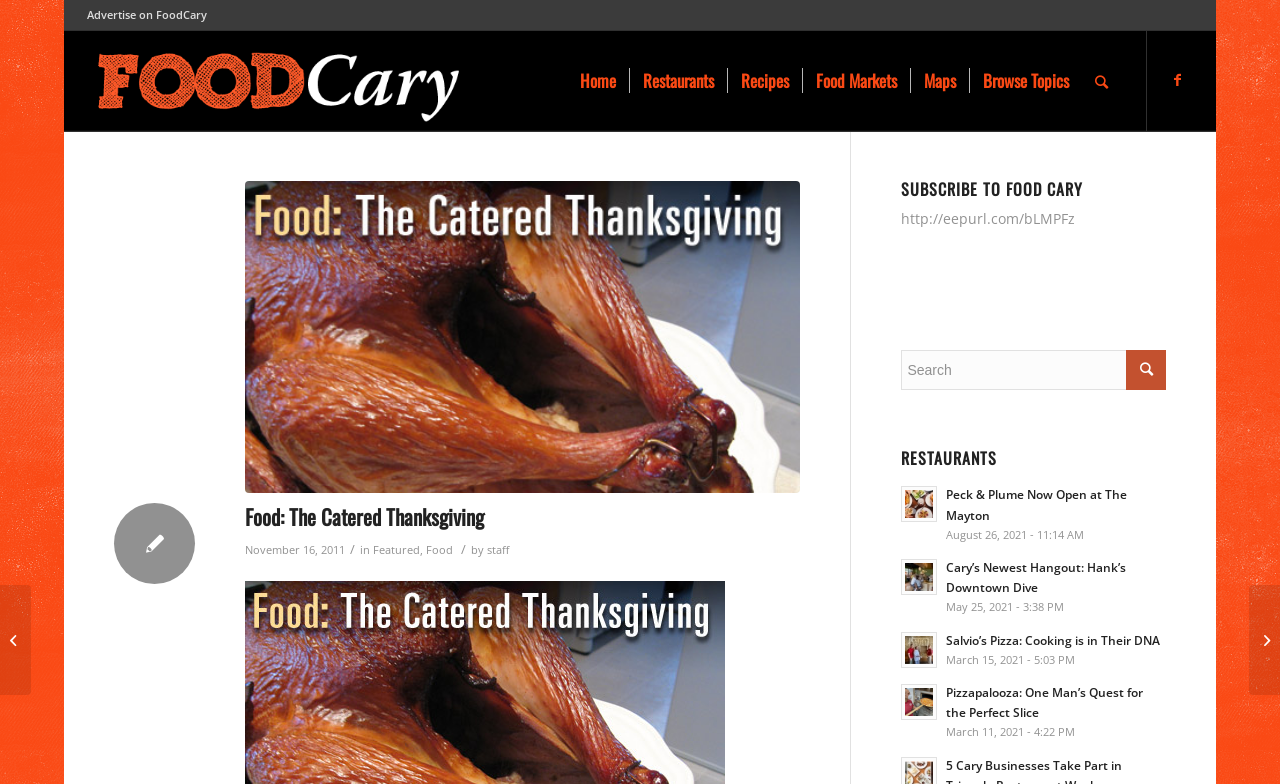From the element description: "Facebook", extract the bounding box coordinates of the UI element. The coordinates should be expressed as four float numbers between 0 and 1, in the order [left, top, right, bottom].

[0.909, 0.083, 0.932, 0.121]